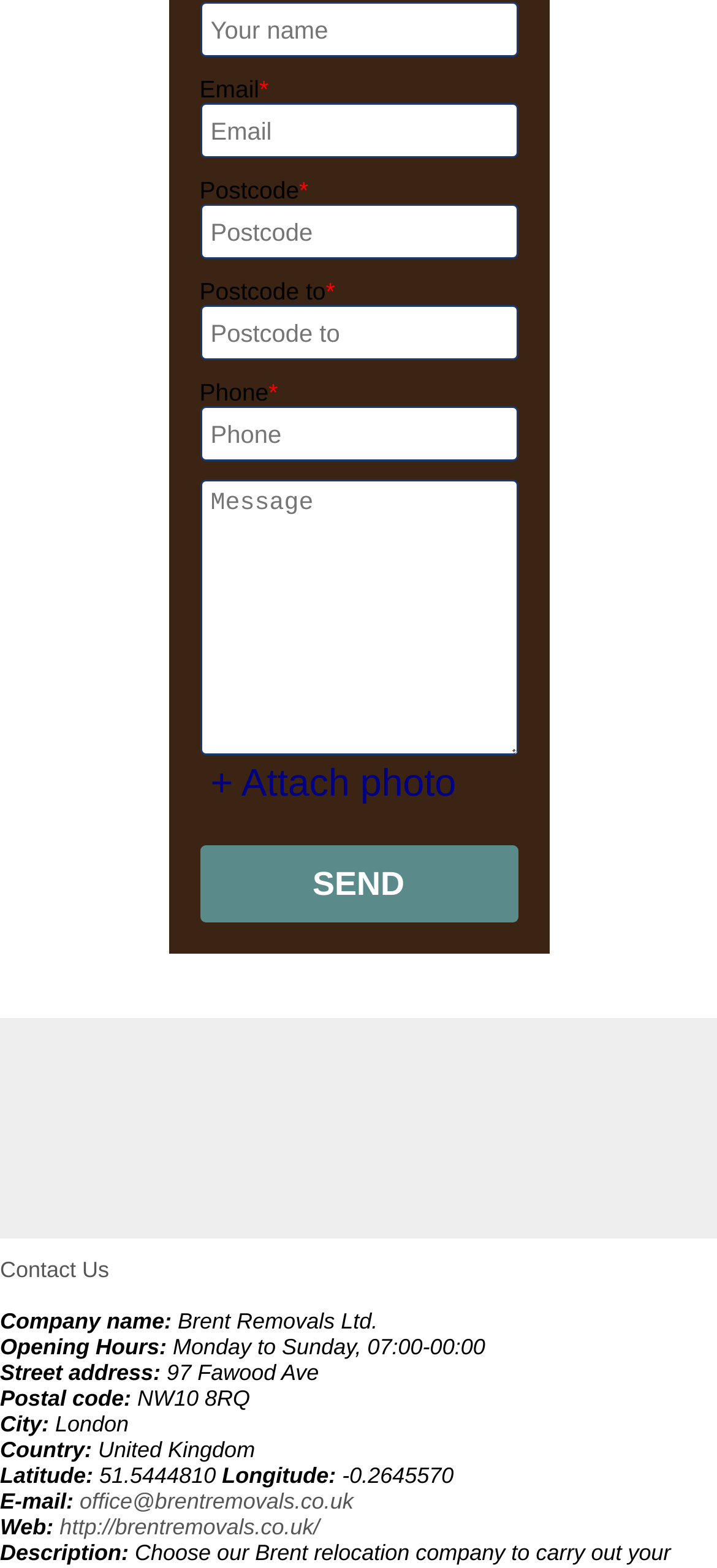Locate the bounding box coordinates of the element that needs to be clicked to carry out the instruction: "Click the Contact Us link". The coordinates should be given as four float numbers ranging from 0 to 1, i.e., [left, top, right, bottom].

[0.0, 0.802, 0.152, 0.818]